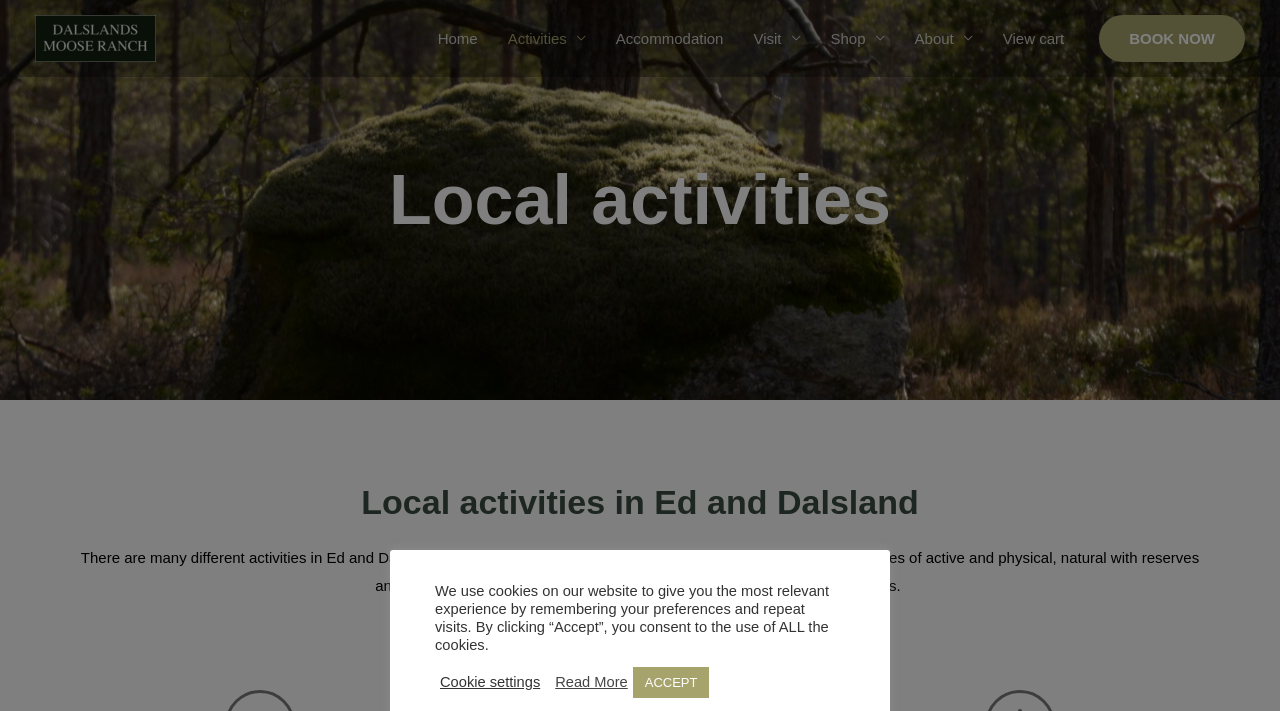Analyze the image and provide a detailed answer to the question: How many navigation links are there?

I counted the number of links under the 'Site Navigation: Menu' element, which are 'Home', 'Activities', 'Accommodation', 'Visit', 'Shop', 'About', and 'View cart'.